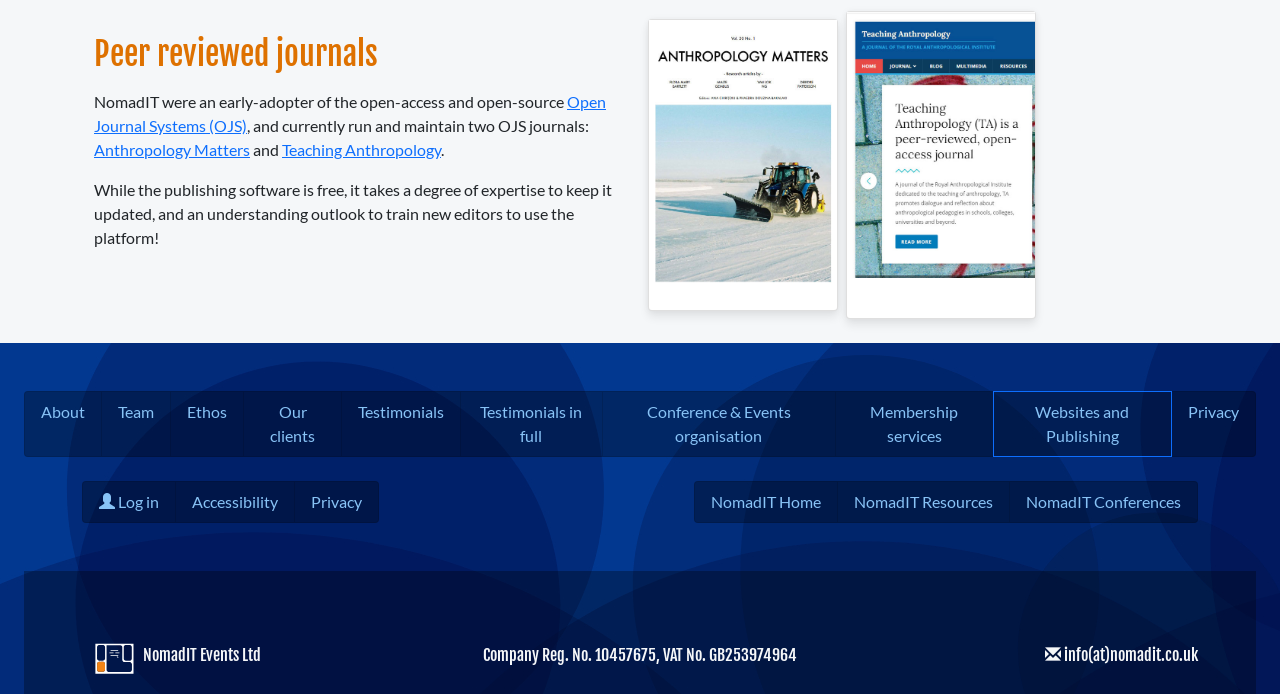Given the element description Conference & Events organisation, identify the bounding box coordinates for the UI element on the webpage screenshot. The format should be (top-left x, top-left y, bottom-right x, bottom-right y), with values between 0 and 1.

[0.505, 0.579, 0.618, 0.641]